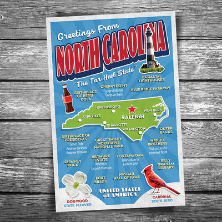Answer with a single word or phrase: 
What is the color of the postcard's background?

Cheerful blue